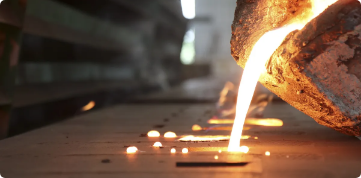Using the information in the image, could you please answer the following question in detail:
What is the process depicted in the image?

The caption describes the image as 'capturing the dynamic process of metal casting', indicating that the process depicted in the image is metal casting.